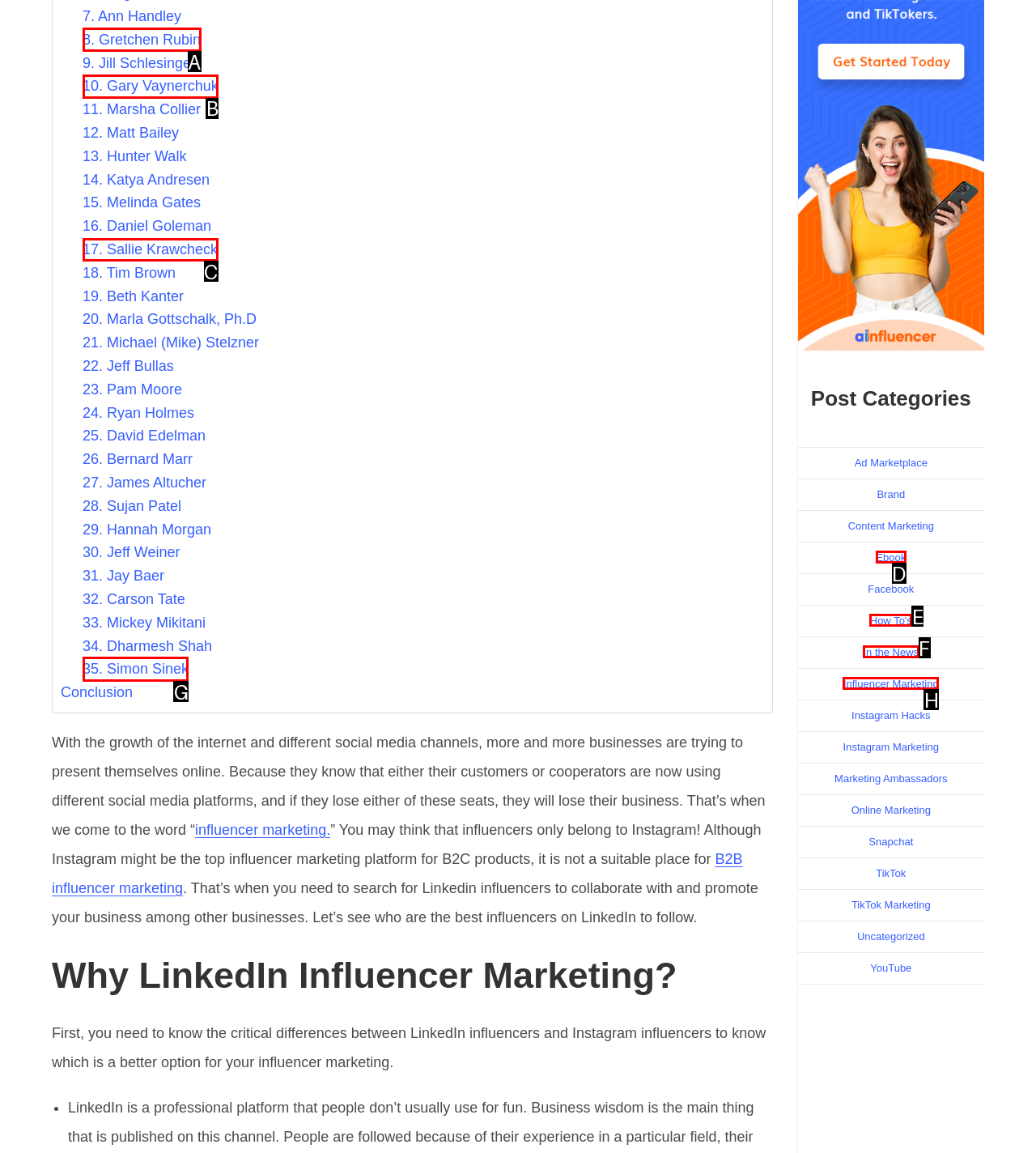Determine the correct UI element to click for this instruction: visit the home page. Respond with the letter of the chosen element.

None